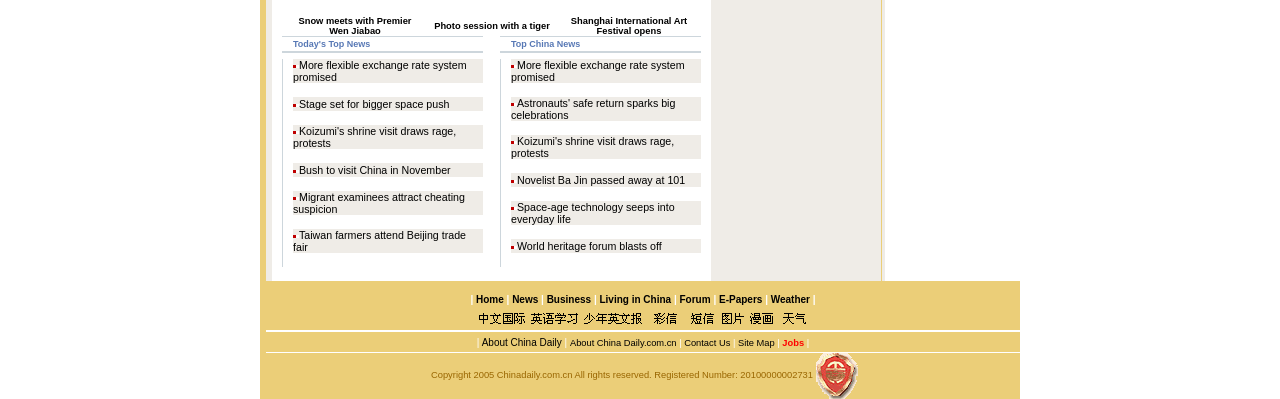What is the title of the news article in the third row of the table?
Based on the screenshot, provide your answer in one word or phrase.

Shanghai International Art Festival opens